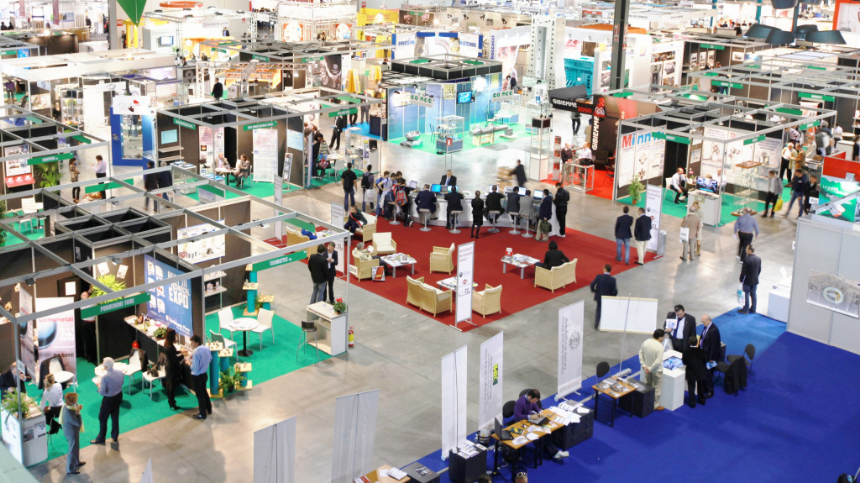What are the attendees doing in the exhibition space?
Please provide a single word or phrase as your answer based on the screenshot.

Walking, conversing, and exploring